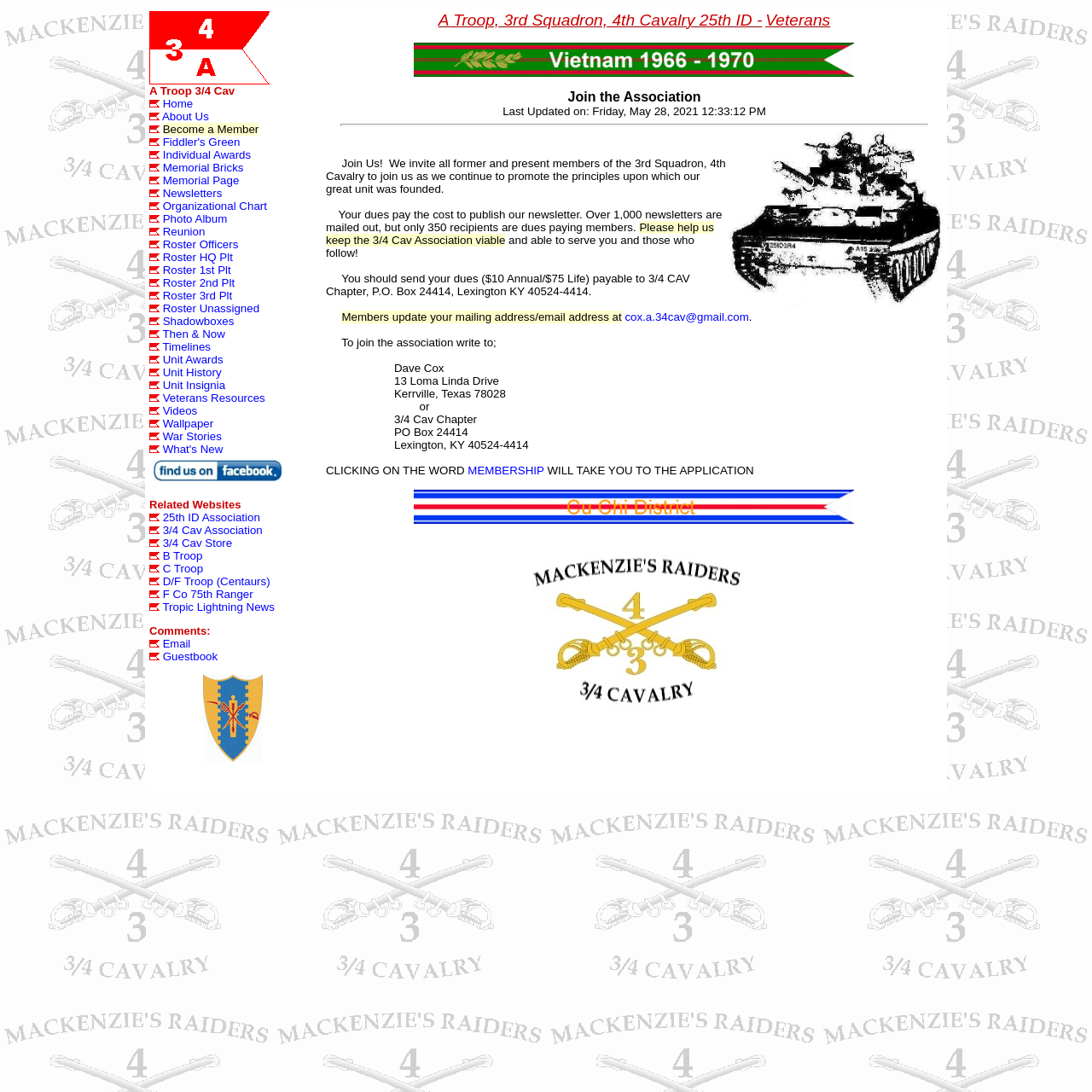Highlight the bounding box of the UI element that corresponds to this description: "F Co 75th Ranger".

[0.149, 0.538, 0.232, 0.55]